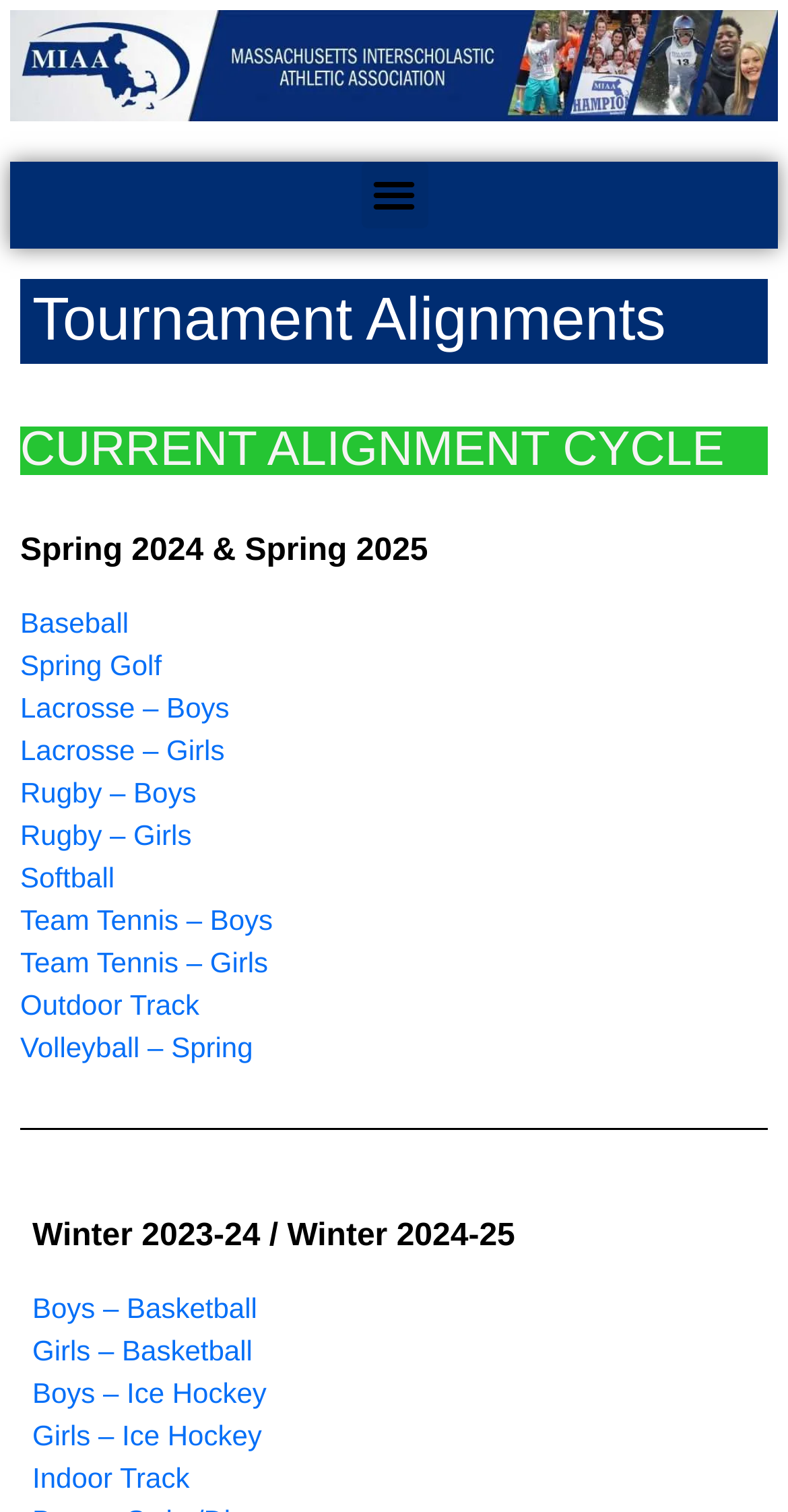Describe the webpage meticulously, covering all significant aspects.

The webpage is about Tournament Alignments for the MIAA. At the top left, there is a button labeled "Menu Toggle". Below it, there is a heading that reads "Tournament Alignments". 

Underneath the heading, there is a subheading "CURRENT ALIGNMENT CYCLE". Below this subheading, there is another subheading "Spring 2024 & Spring 2025". 

Following the subheading "Spring 2024 & Spring 2025", there are several links listed vertically, including "Baseball", "Spring Golf", "Lacrosse – Boys", "Lacrosse – Girls", "Rugby – Boys", "Rugby – Girls", "Softball", "Team Tennis – Boys", "Team Tennis – Girls", "Outdoor Track", and "Volleyball – Spring". 

Further down the page, there is another subheading "Winter 2023-24 / Winter 2024-25". Below this subheading, there are several links listed vertically, including "Boys – Basketball", "Girls – Basketball", "Boys – Ice Hockey", "Girls – Ice Hockey", and "Indoor Track".